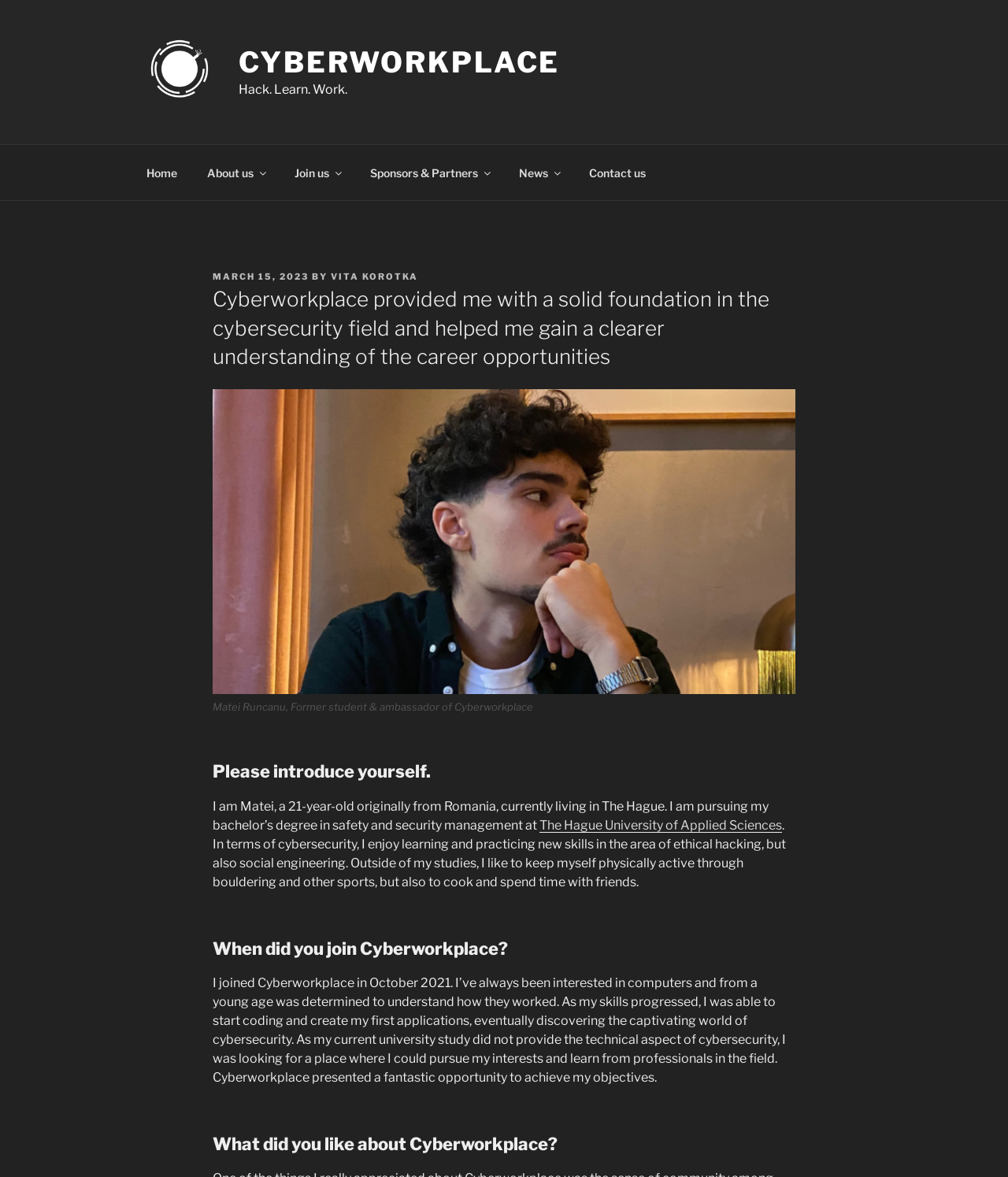Determine the bounding box coordinates of the clickable region to execute the instruction: "Click on the 'CYBERWORKPLACE' link". The coordinates should be four float numbers between 0 and 1, denoted as [left, top, right, bottom].

[0.147, 0.032, 0.234, 0.09]